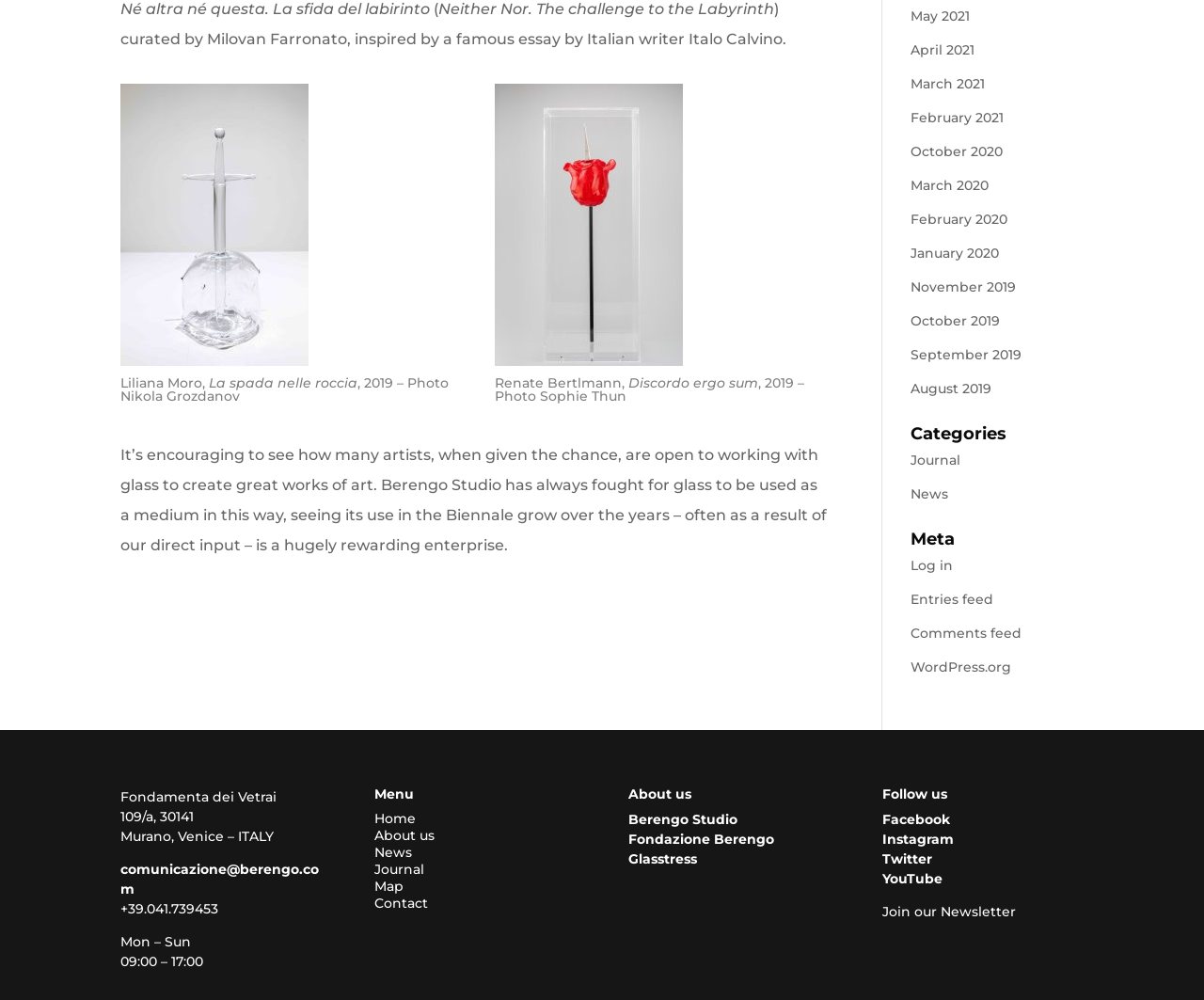Please answer the following query using a single word or phrase: 
What is the location of Berengo Studio?

Murano, Venice – ITALY